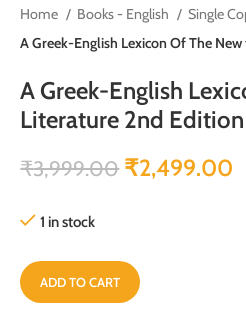Use the details in the image to answer the question thoroughly: 
What is the purpose of the orange button?

The prominent orange button is labeled 'ADD TO CART', which suggests that its purpose is to allow customers to add the product to their shopping cart and proceed with the purchase.